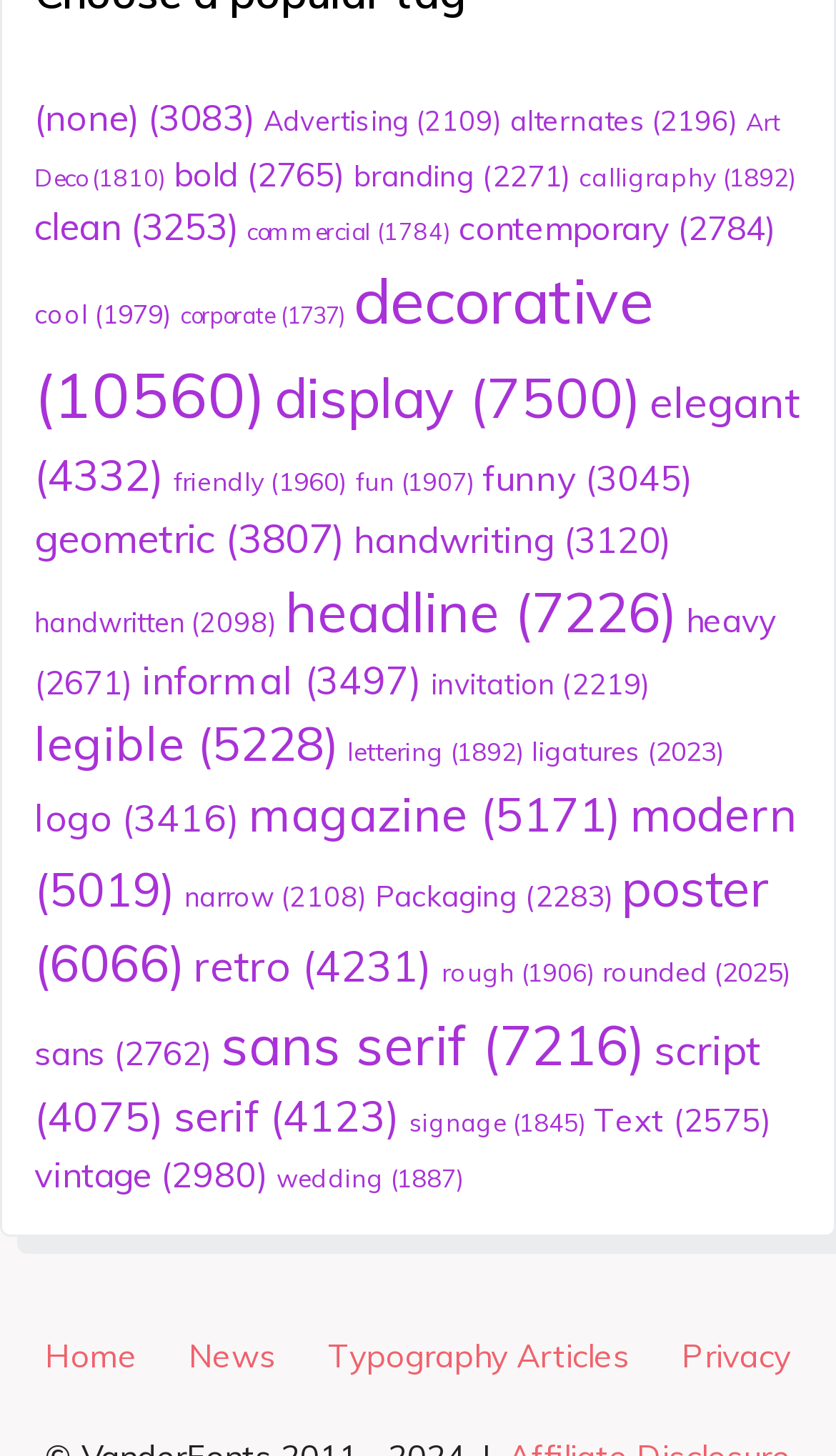Provide a one-word or short-phrase response to the question:
What is the category with the most items?

Decorative